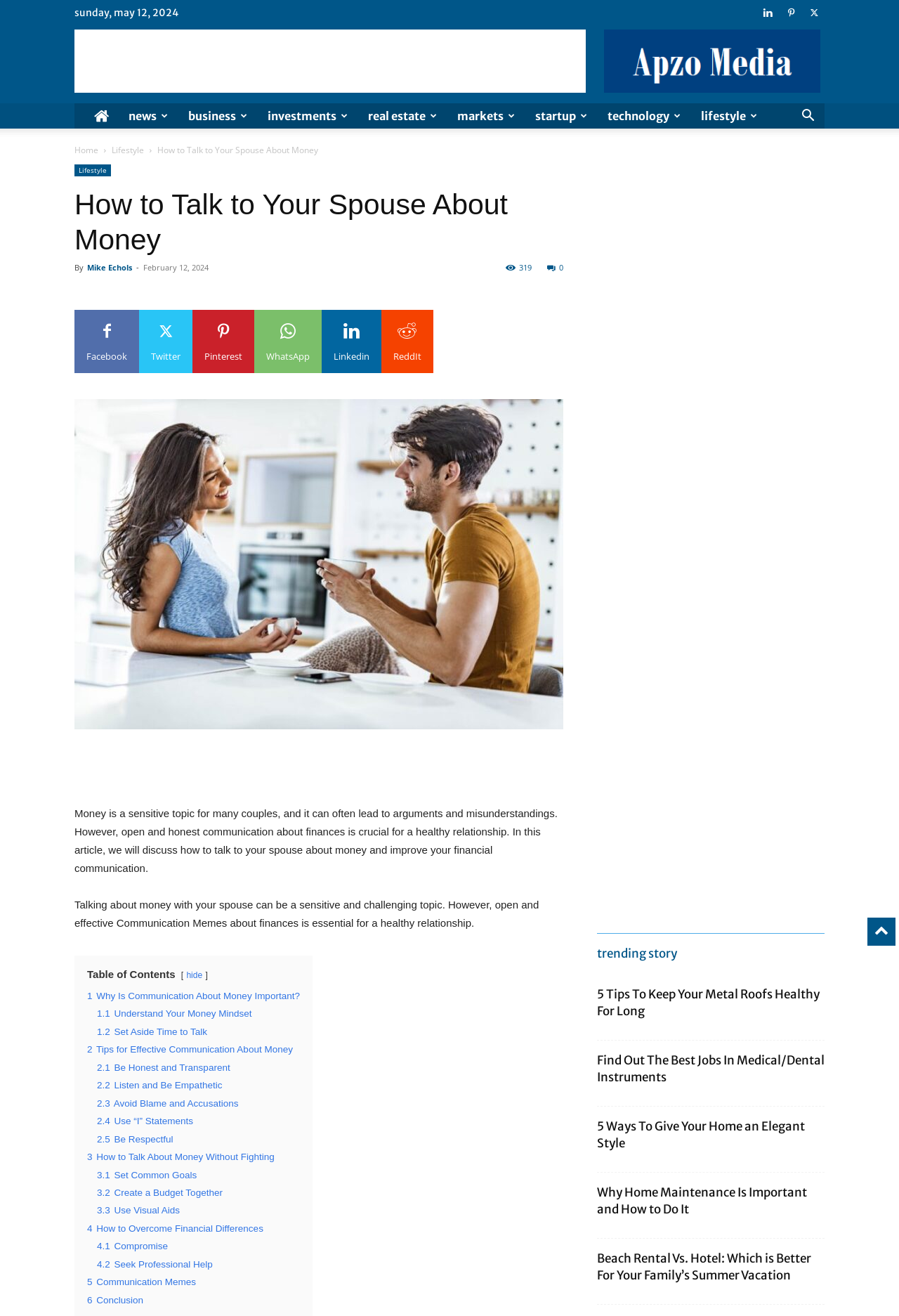How many social media links are there at the bottom of the article?
Look at the image and provide a short answer using one word or a phrase.

6